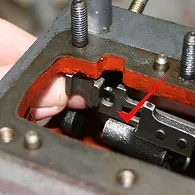Which engine series is relevant to the associated instructions?
Look at the image and answer the question using a single word or phrase.

3300 series